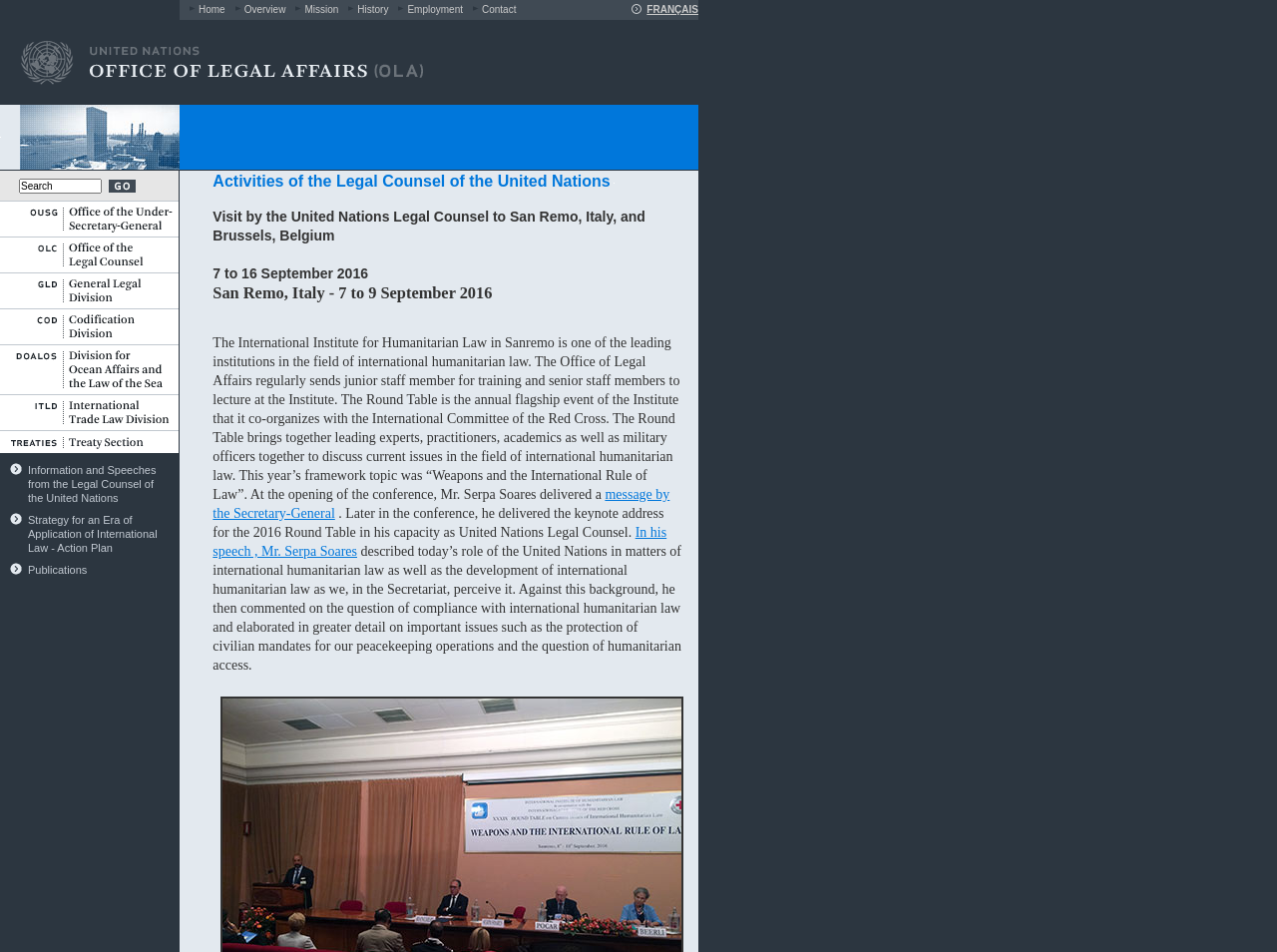Specify the bounding box coordinates of the area that needs to be clicked to achieve the following instruction: "Click the FRANÇAIS link".

[0.507, 0.004, 0.547, 0.016]